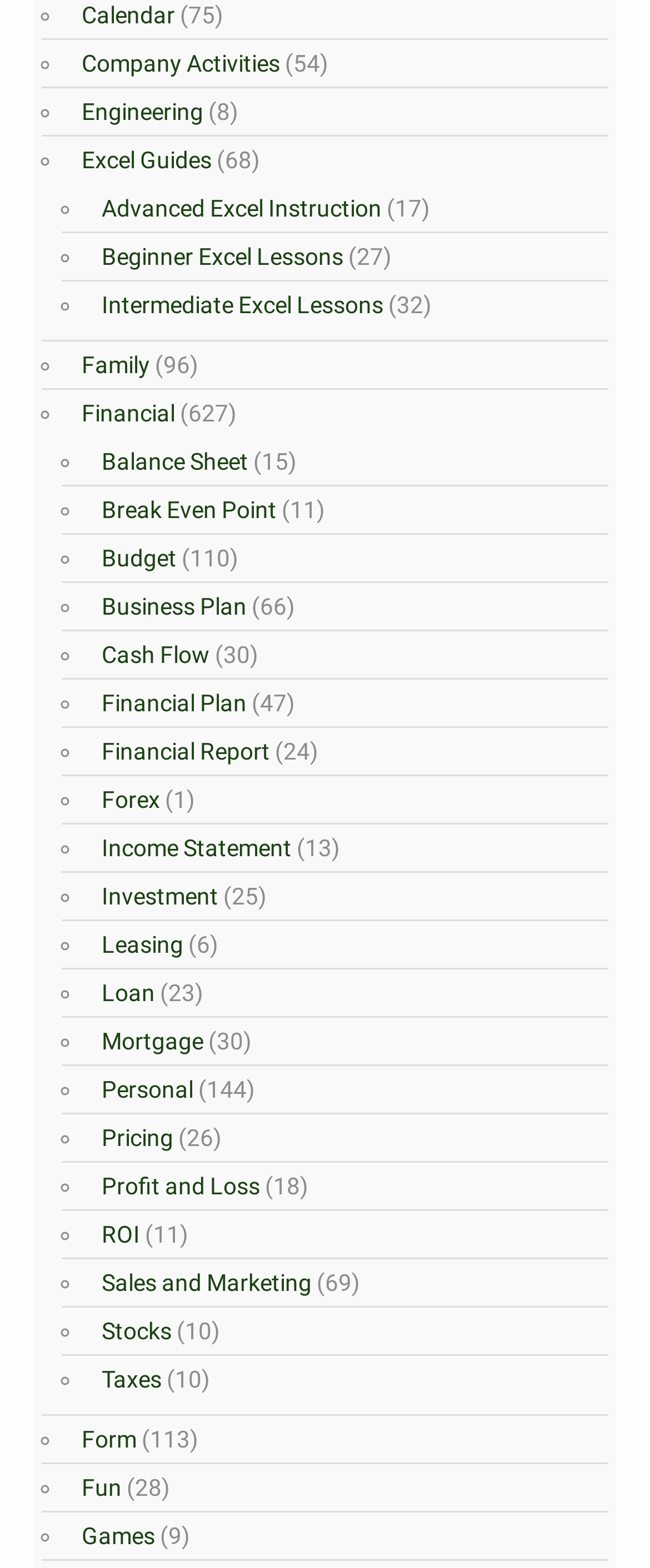Locate and provide the bounding box coordinates for the HTML element that matches this description: "Beginner Excel Lessons".

[0.144, 0.155, 0.528, 0.172]